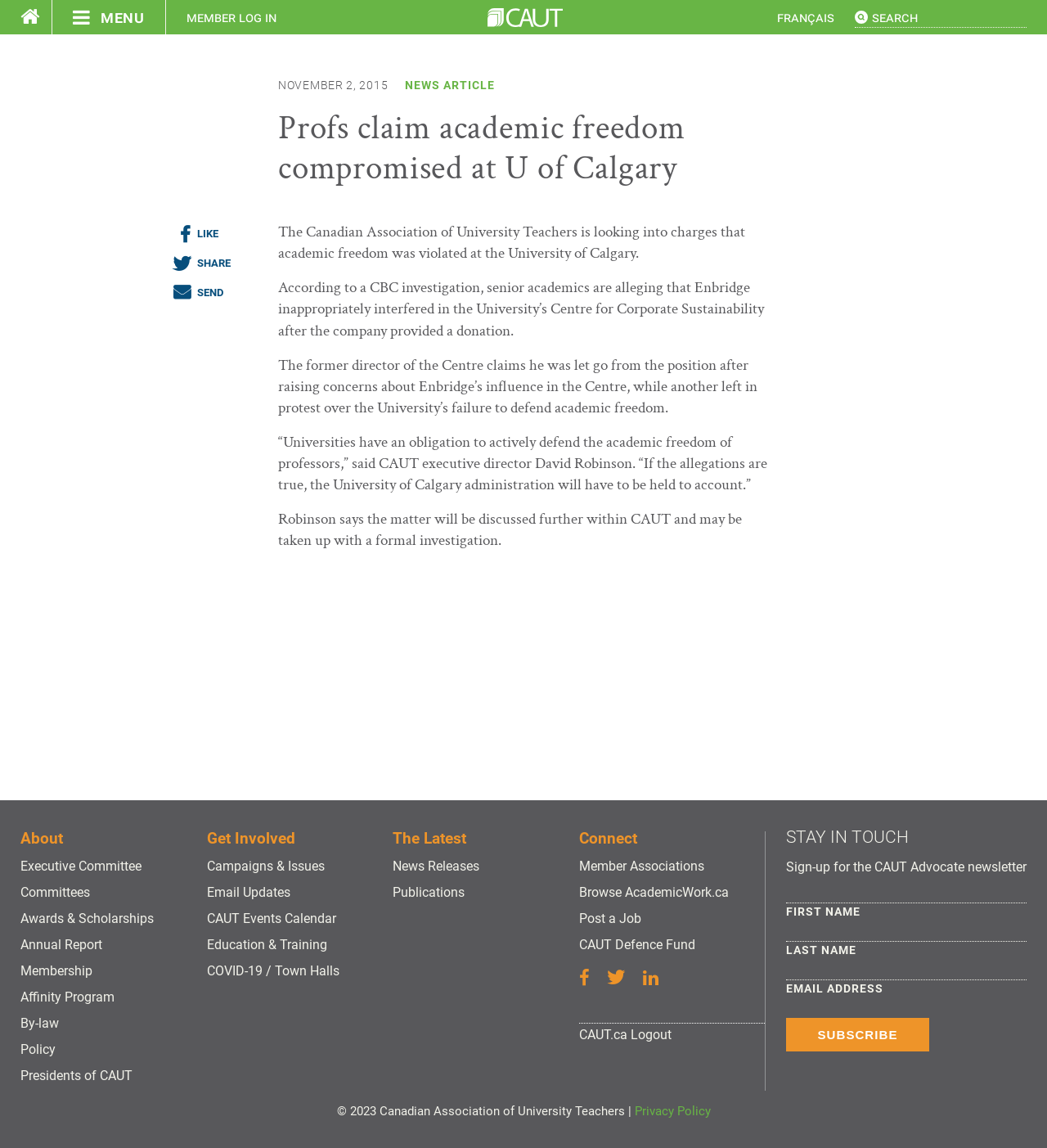Find the bounding box coordinates of the clickable region needed to perform the following instruction: "log in as a member". The coordinates should be provided as four float numbers between 0 and 1, i.e., [left, top, right, bottom].

[0.178, 0.0, 0.264, 0.03]